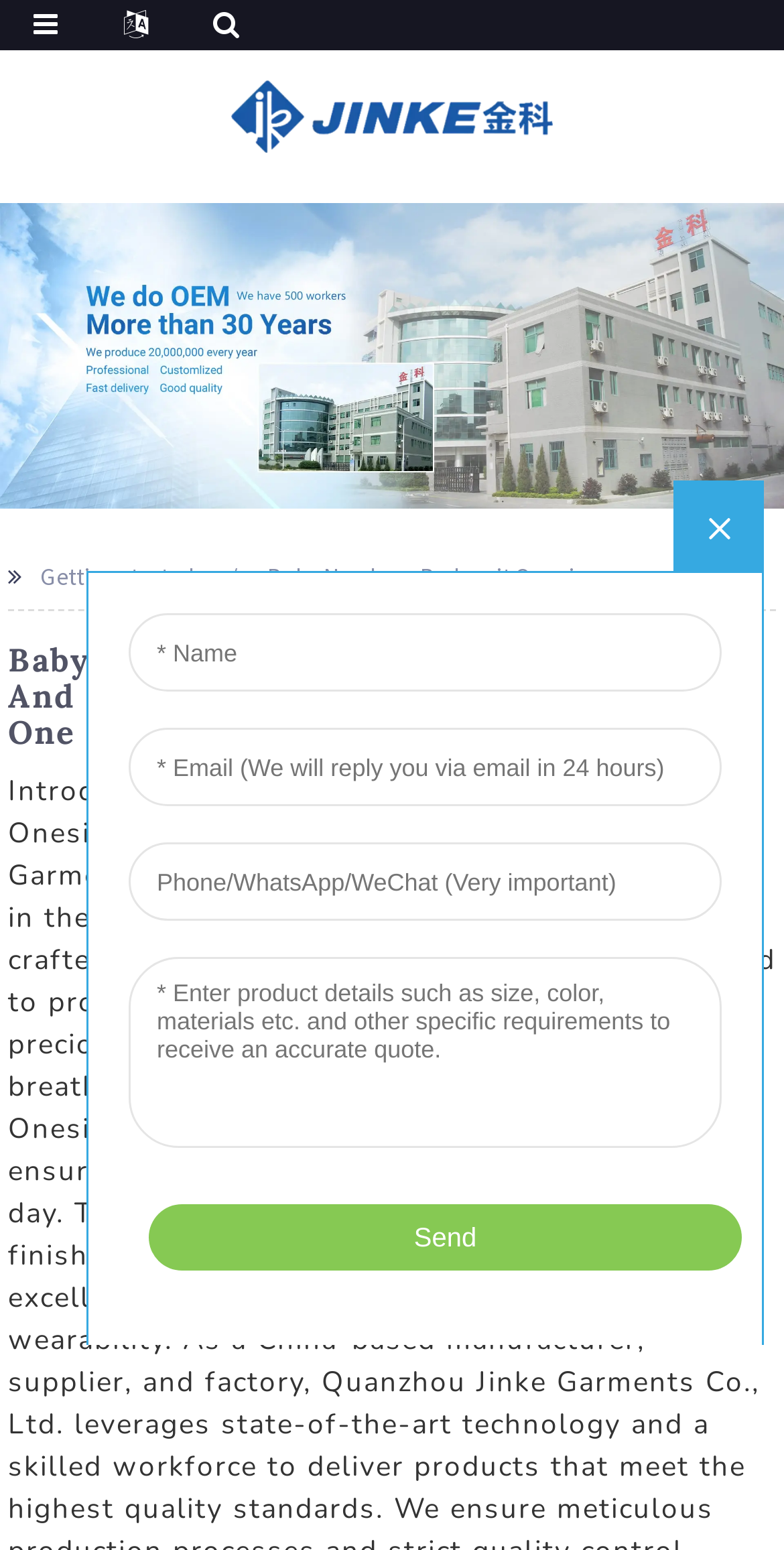Find the UI element described as: "alt="logo"" and predict its bounding box coordinates. Ensure the coordinates are four float numbers between 0 and 1, [left, top, right, bottom].

[0.295, 0.061, 0.705, 0.085]